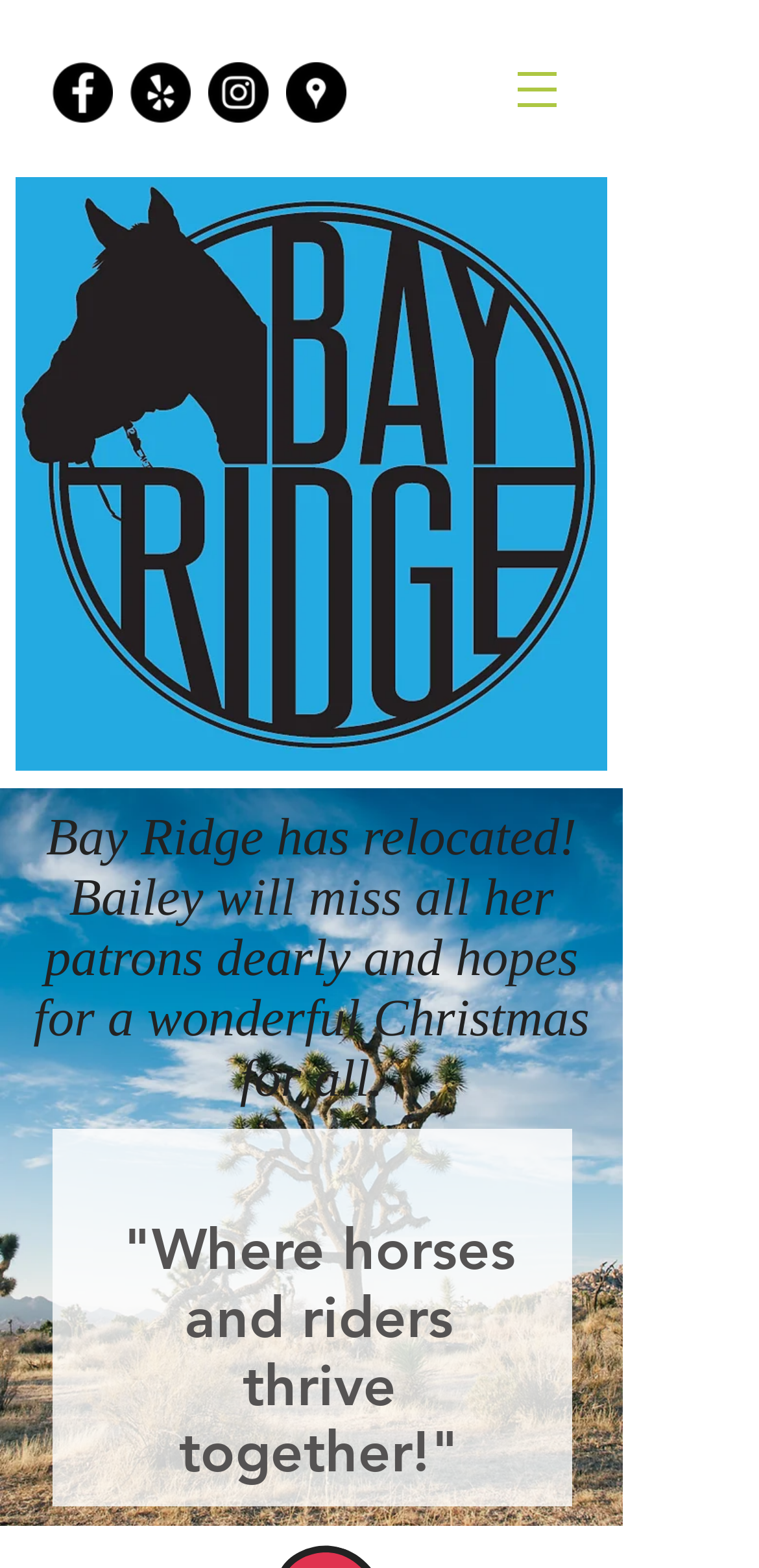Who is the person mentioned in the relocation message? Based on the image, give a response in one word or a short phrase.

Bailey